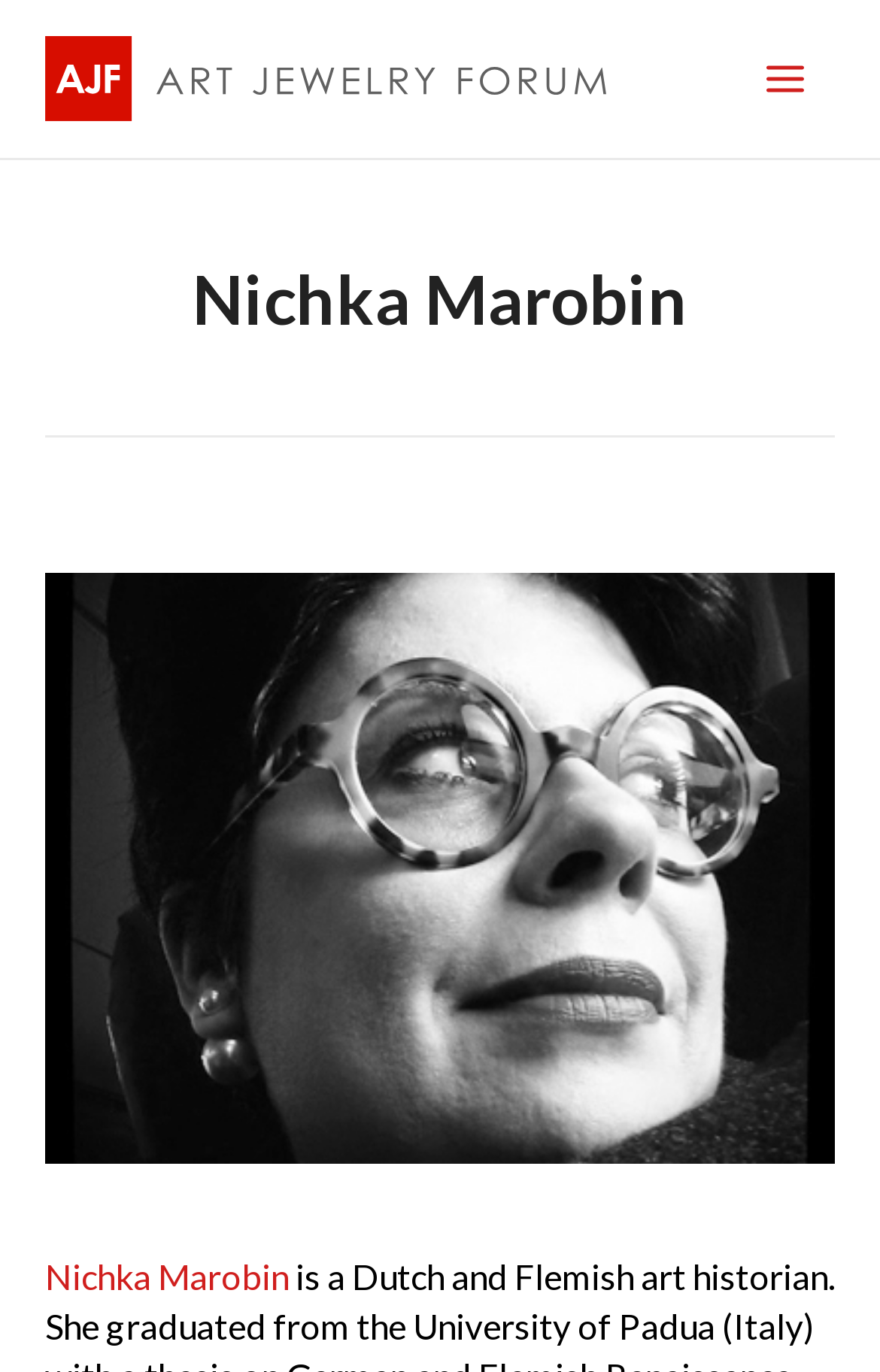Bounding box coordinates should be in the format (top-left x, top-left y, bottom-right x, bottom-right y) and all values should be floating point numbers between 0 and 1. Determine the bounding box coordinate for the UI element described as: alt="Art Jewelry Forum"

[0.051, 0.039, 0.697, 0.069]